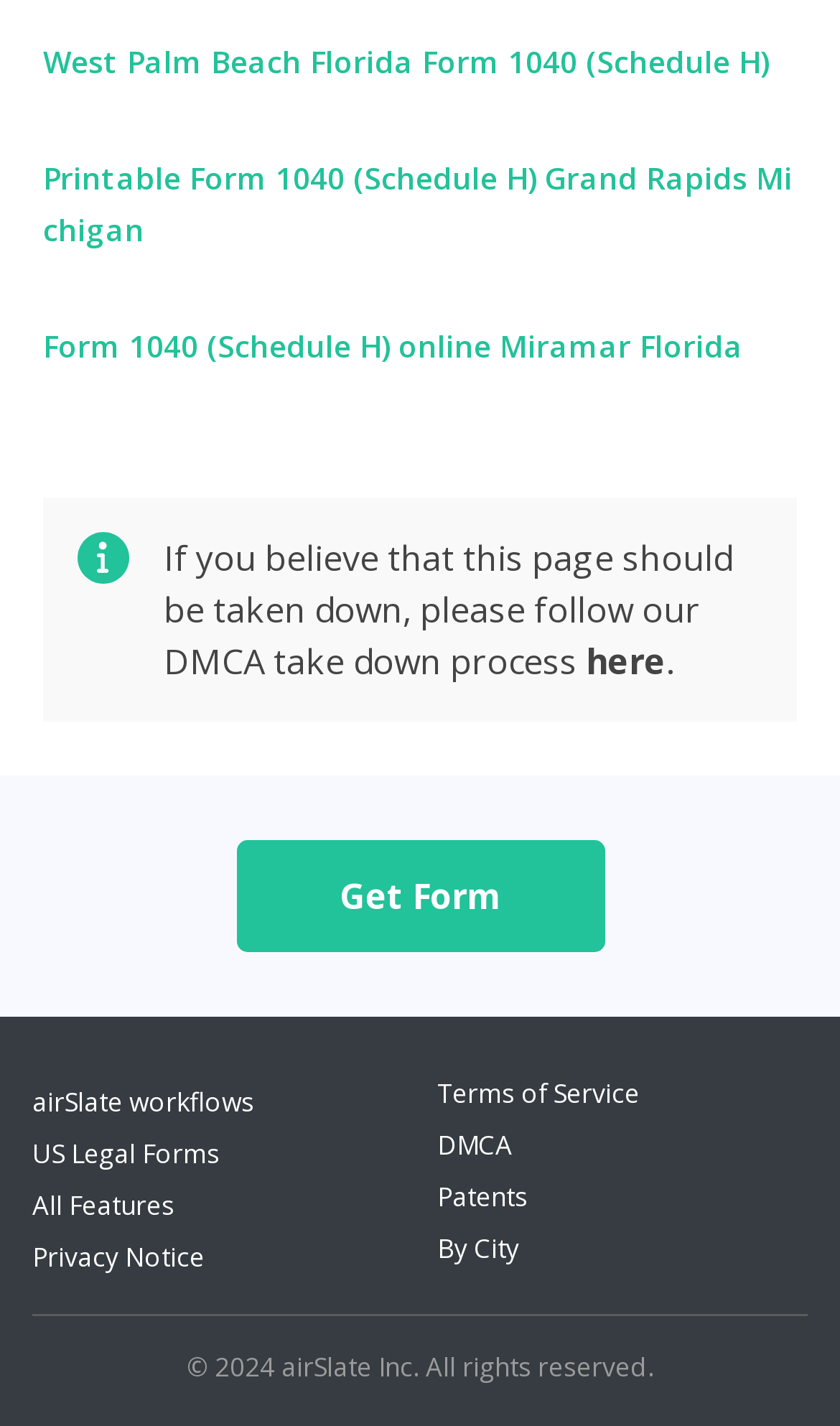Locate the coordinates of the bounding box for the clickable region that fulfills this instruction: "Learn more about airSlate workflows".

[0.038, 0.76, 0.303, 0.786]